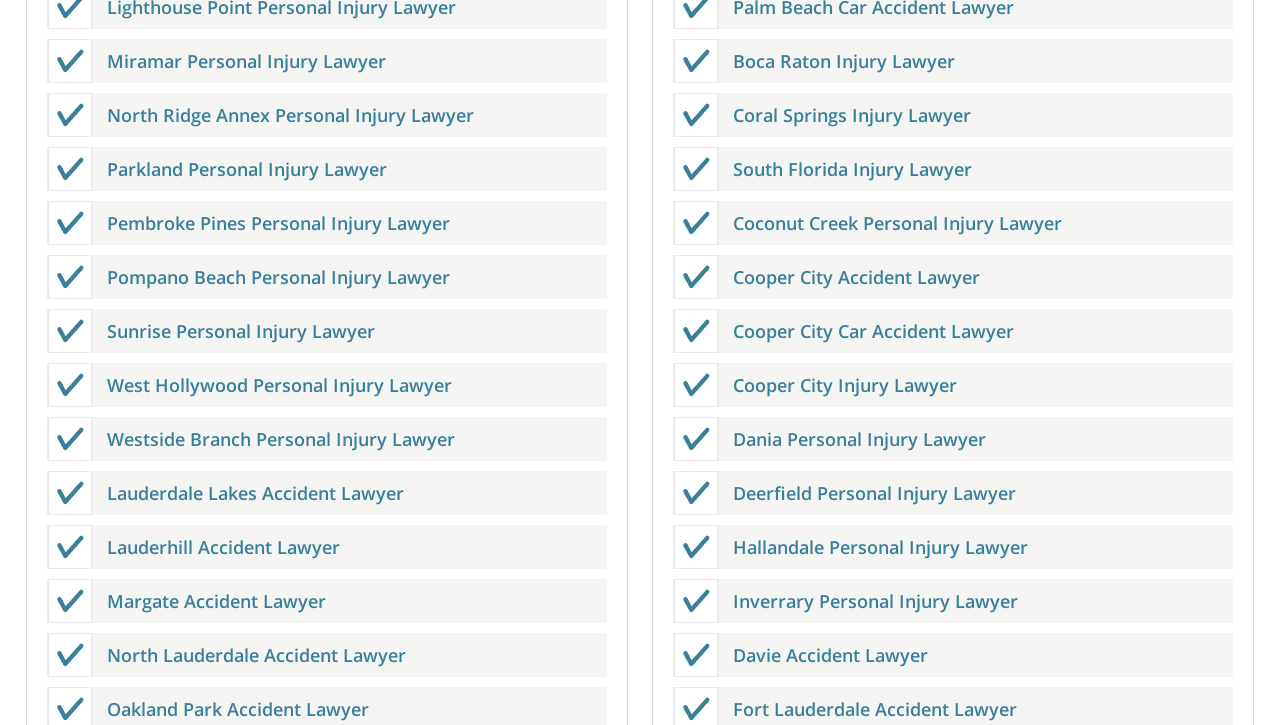Identify the bounding box coordinates for the UI element described as: "Lauderhill Accident Lawyer".

[0.083, 0.738, 0.265, 0.771]